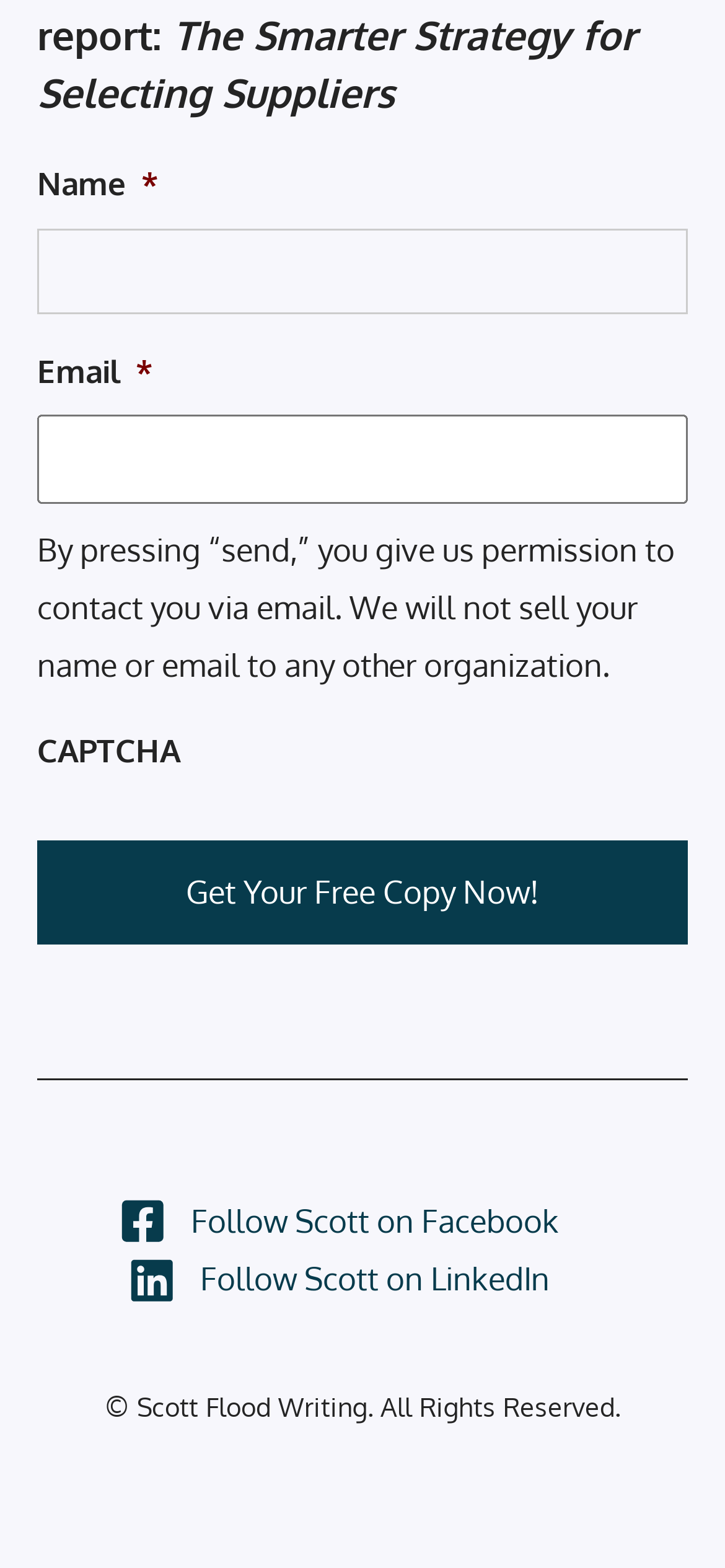Given the element description, predict the bounding box coordinates in the format (top-left x, top-left y, bottom-right x, bottom-right y), using floating point numbers between 0 and 1: value="Get Your Free Copy Now!"

[0.051, 0.536, 0.949, 0.602]